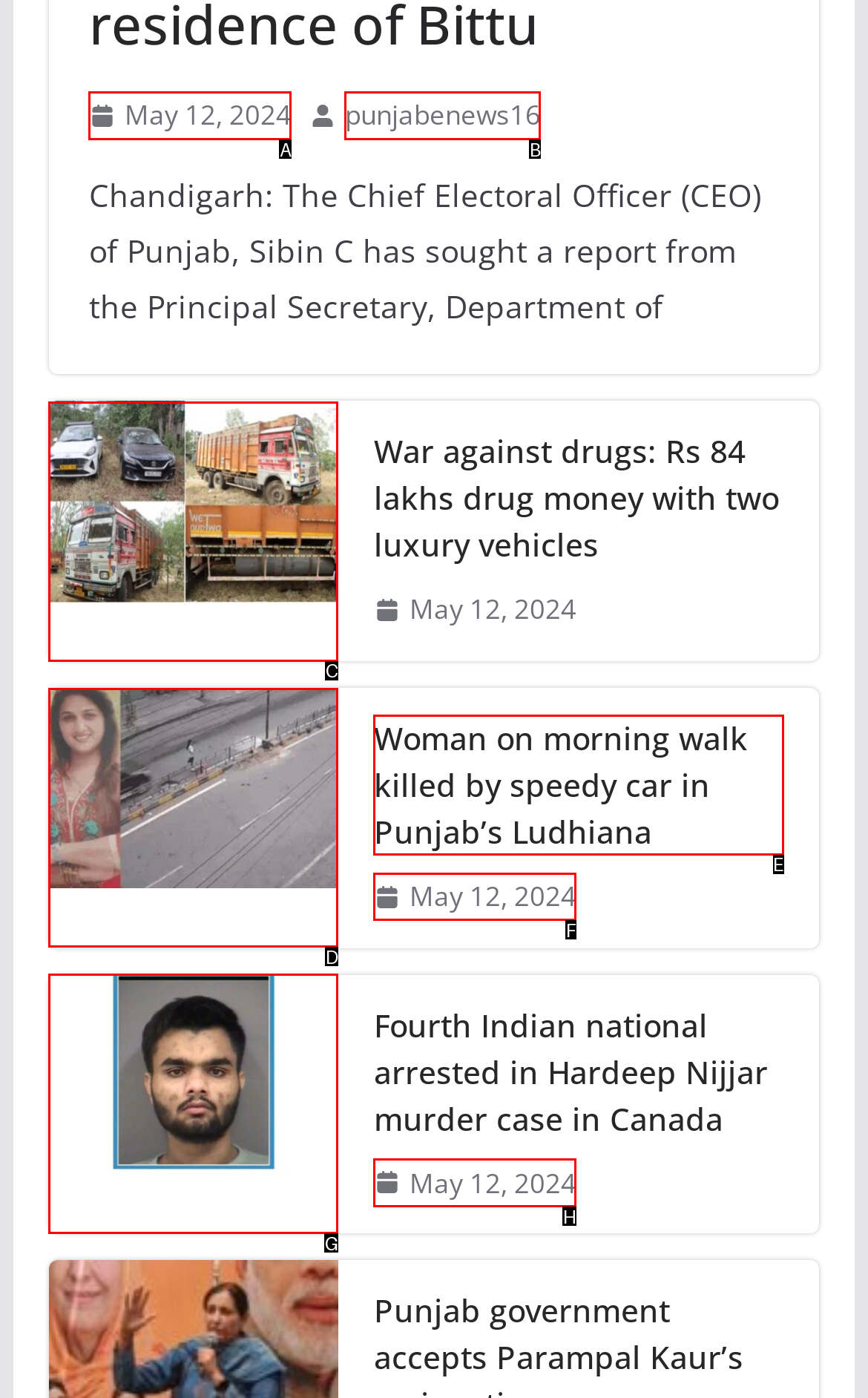Which HTML element fits the description: punjabenews16? Respond with the letter of the appropriate option directly.

B